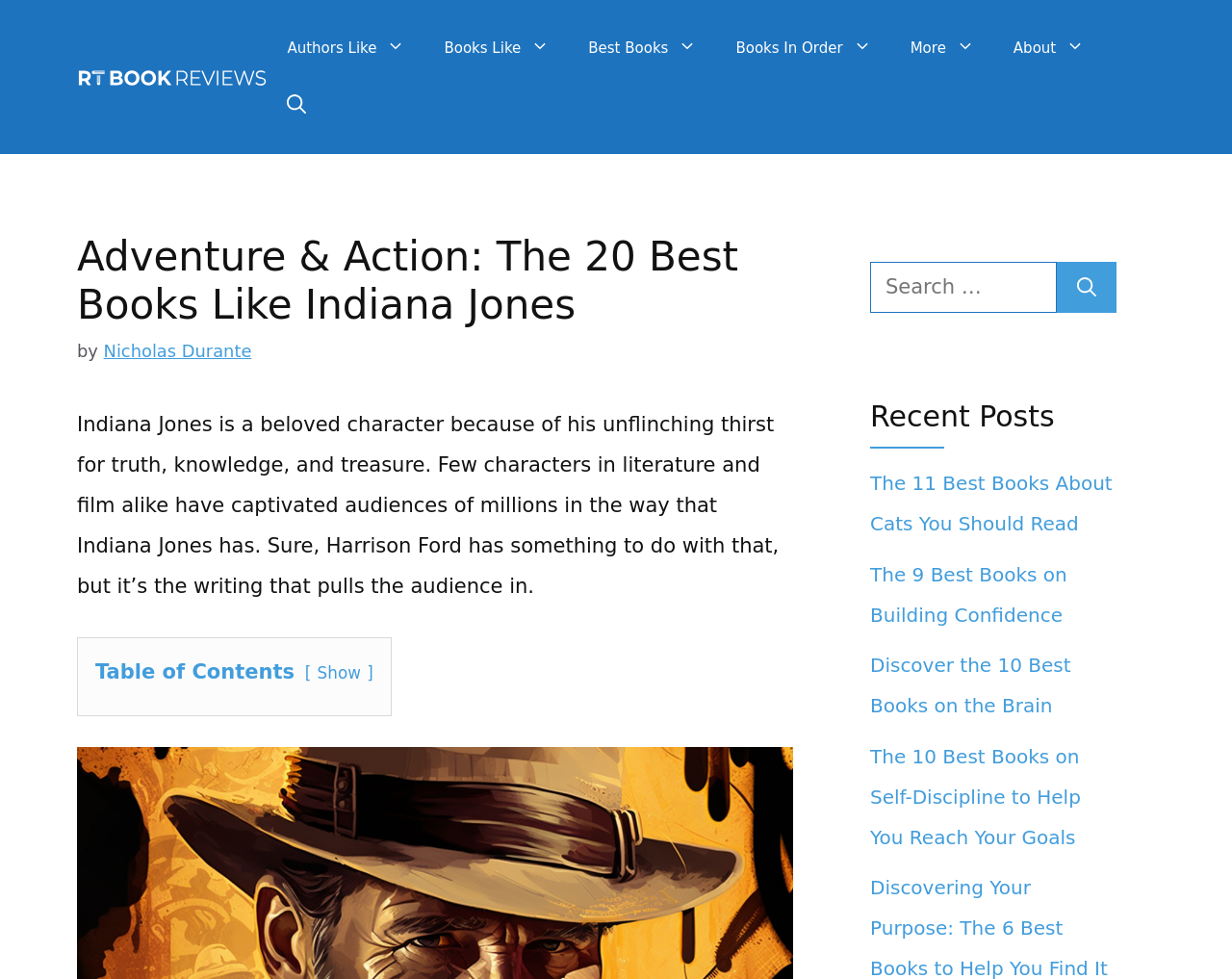How many recent posts are listed?
Ensure your answer is thorough and detailed.

I counted the number of link elements within the recent posts section, which are 'The 11 Best Books About Cats You Should Read', 'The 9 Best Books on Building Confidence', 'Discover the 10 Best Books on the Brain', and 'The 10 Best Books on Self-Discipline to Help You Reach Your Goals'.